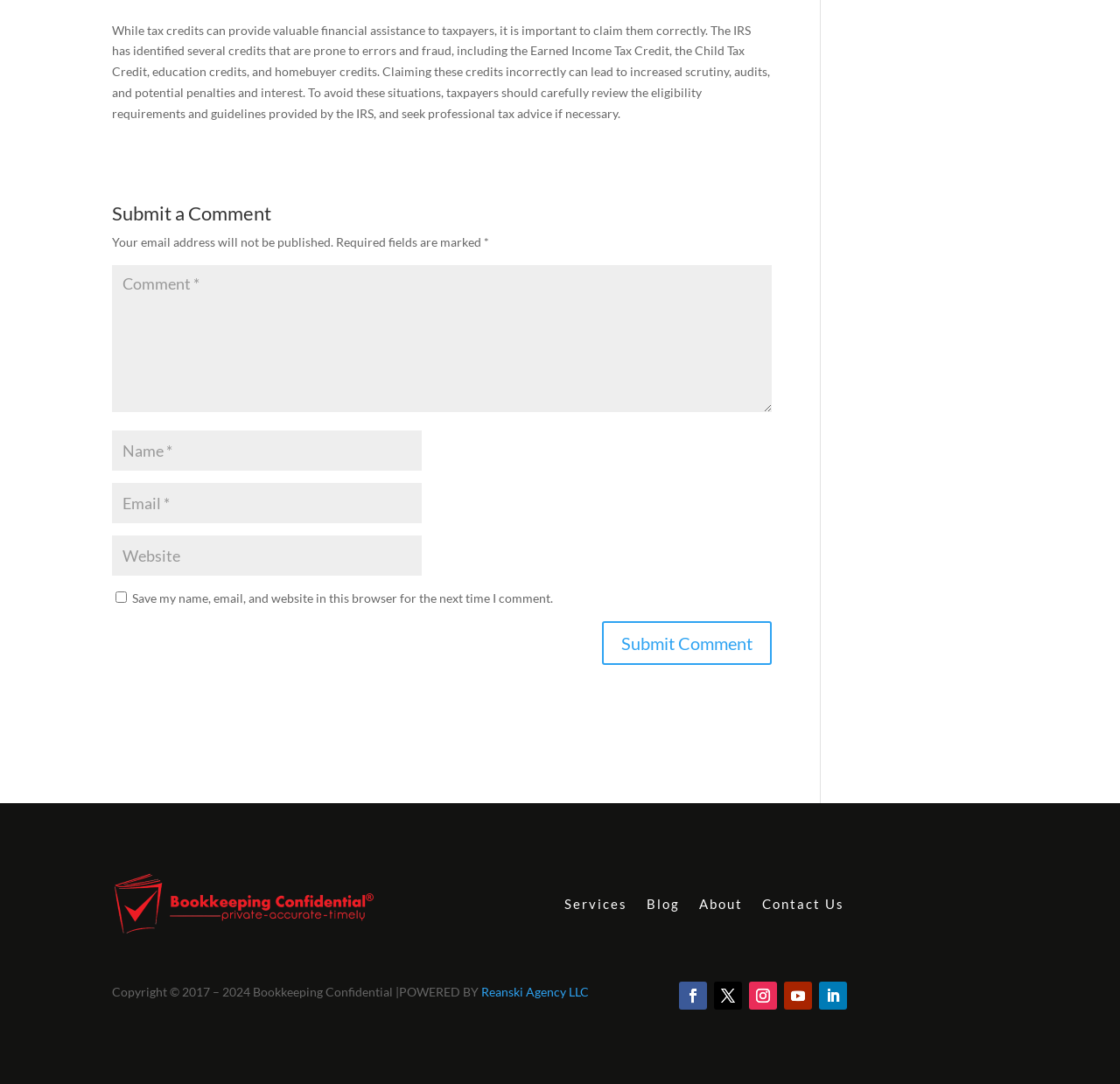Identify the coordinates of the bounding box for the element that must be clicked to accomplish the instruction: "Submit a comment".

[0.537, 0.573, 0.689, 0.613]